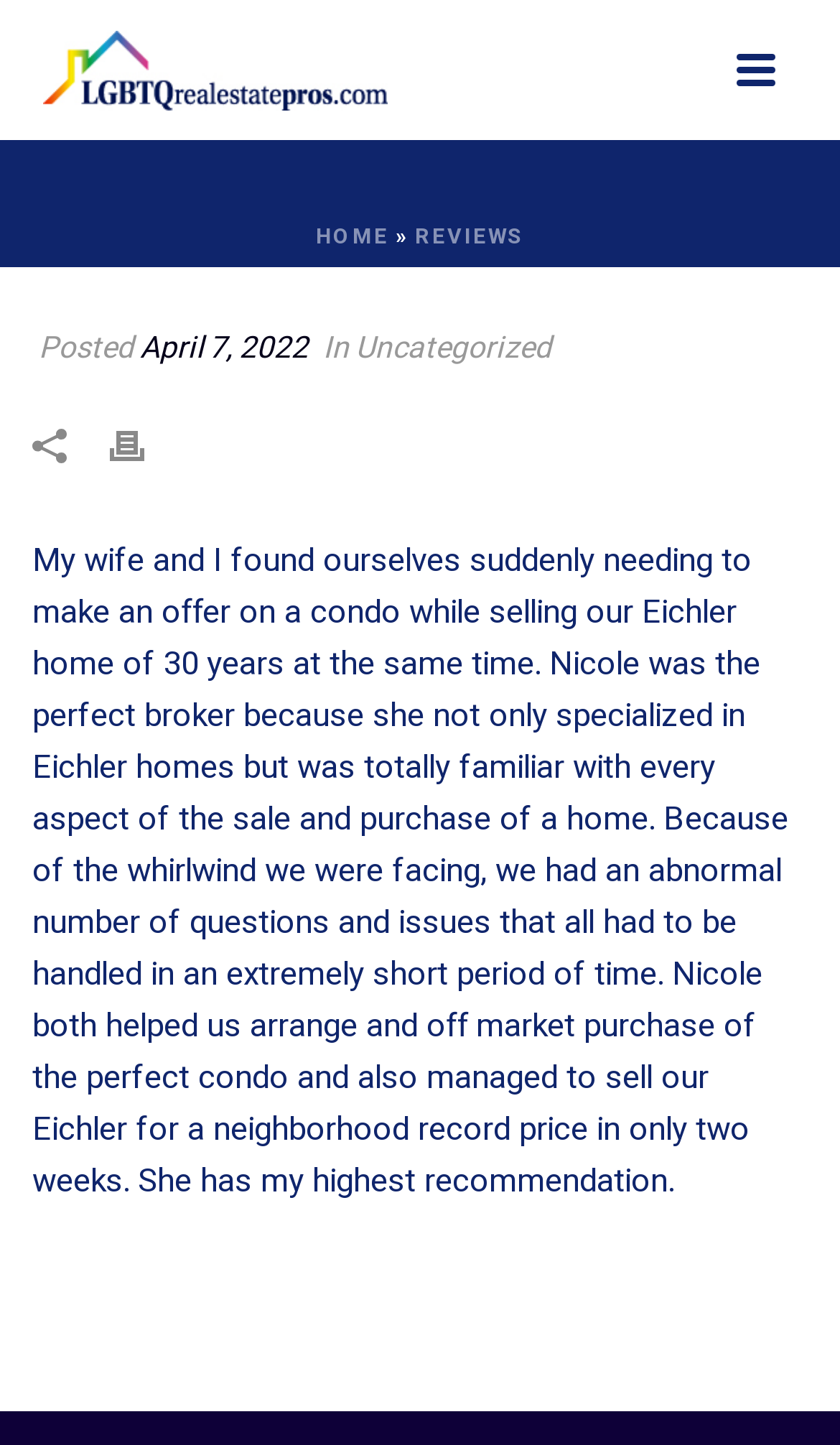Answer the question using only a single word or phrase: 
What type of home did the author sell?

Eichler home